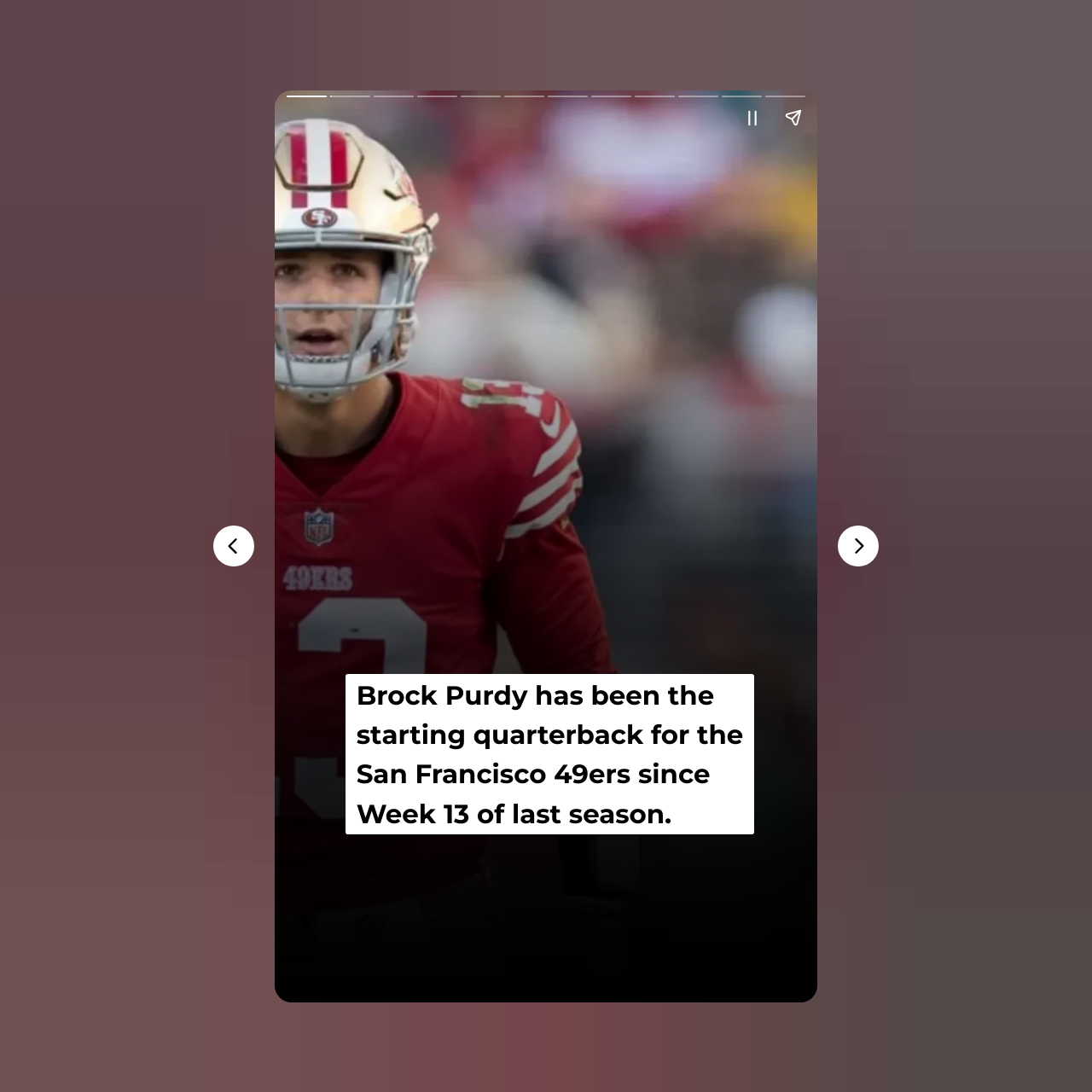Present a detailed account of what is displayed on the webpage.

The webpage is about an article discussing Brock Purdy's impact on the San Francisco 49ers team. At the top, there is a title "49ers Veteran Speaks On Brock Purdy’s Impact On The Team" which is also the title of the webpage. 

Below the title, there is a paragraph of text that reads "Brock Purdy has been the starting quarterback for the San Francisco 49ers since Week 13 of last season." This text is positioned roughly in the middle of the page, slightly above the midpoint.

Above the paragraph, there is a horizontal white line image, which is relatively short and narrow, spanning about a quarter of the page's width. 

On the top left corner of the page, there is a canvas element that takes up the entire page. 

In the top section of the page, there are two buttons, "Pause story" and "Share story", positioned side by side, with "Pause story" on the left and "Share story" on the right. These buttons are relatively small and are placed near the top of the page.

On the left and right sides of the page, near the middle, there are two more buttons, "Previous page" and "Next page", respectively. These buttons are also relatively small.

Lastly, there is another complementary element on the top left section of the page, which is relatively small and narrow.